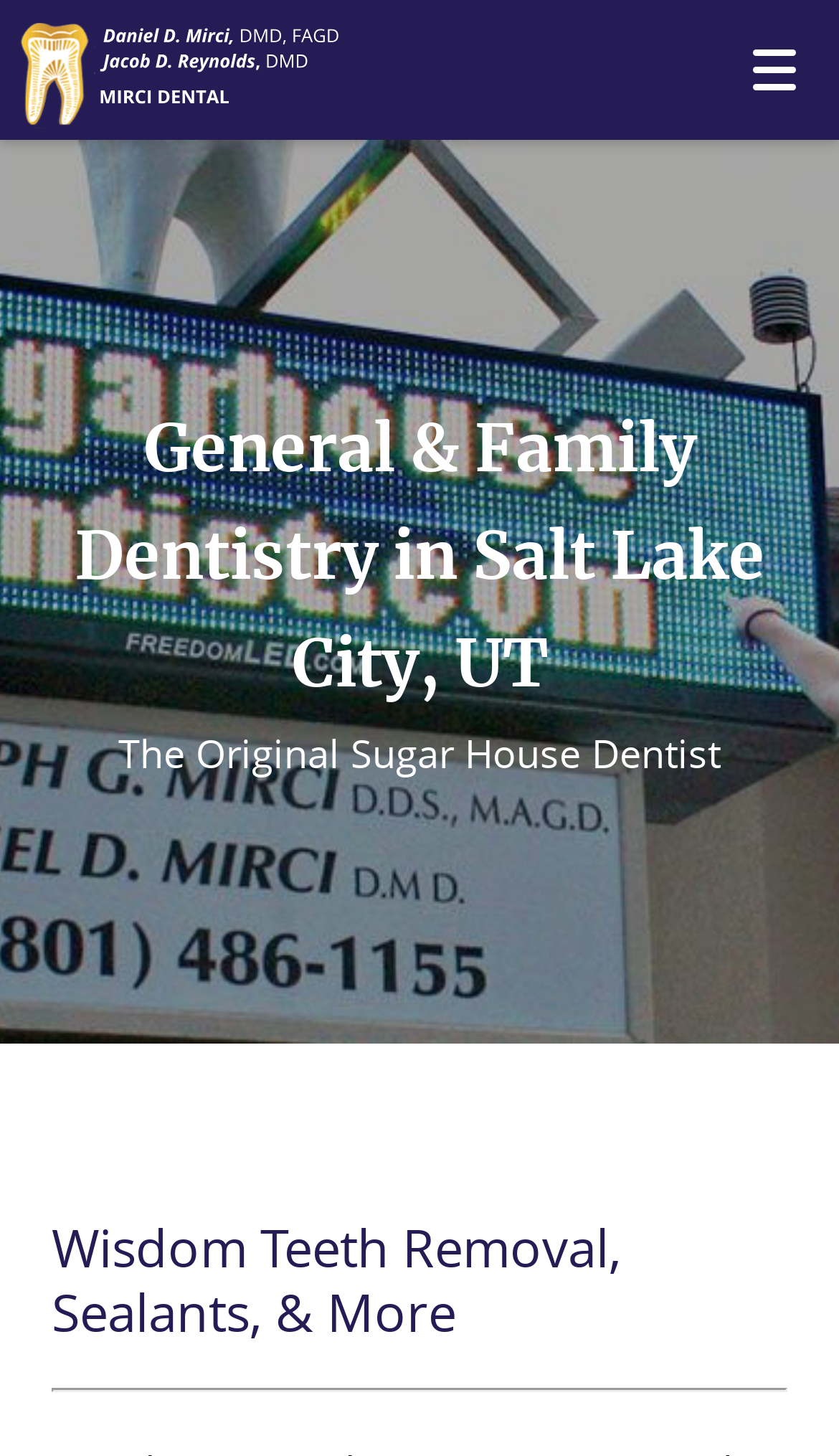Could you locate the bounding box coordinates for the section that should be clicked to accomplish this task: "Leave a review".

[0.046, 0.853, 0.223, 0.956]